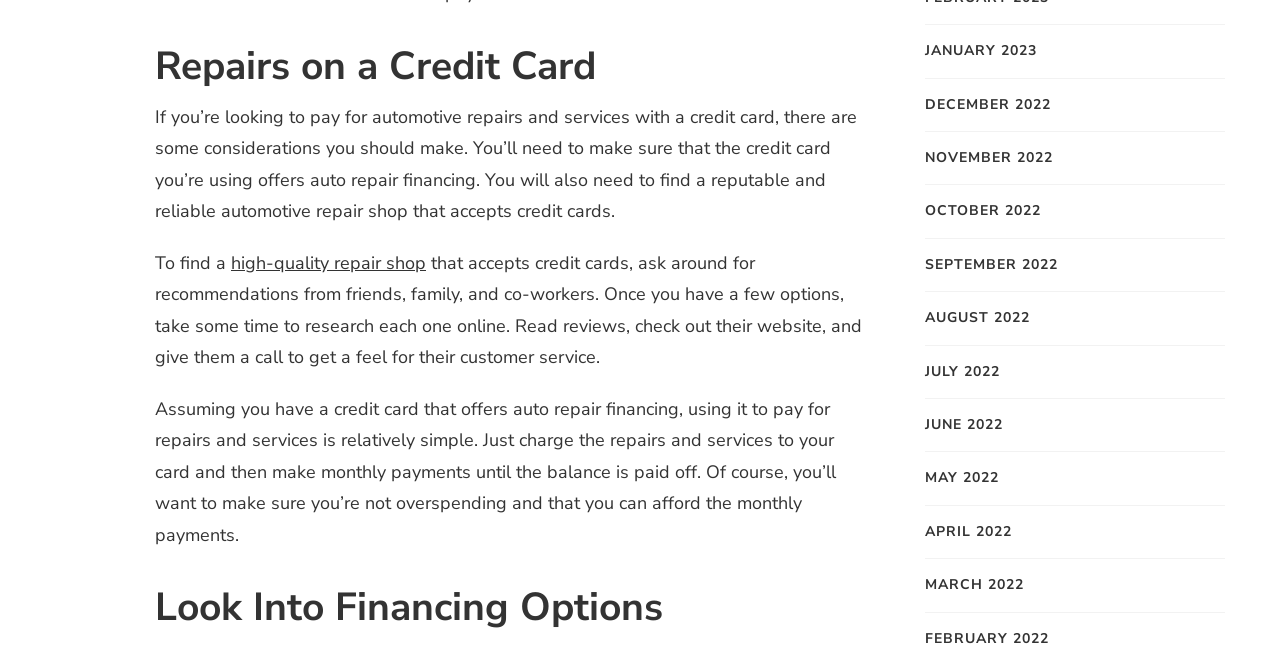Give the bounding box coordinates for the element described as: "high-quality repair shop".

[0.18, 0.385, 0.333, 0.422]